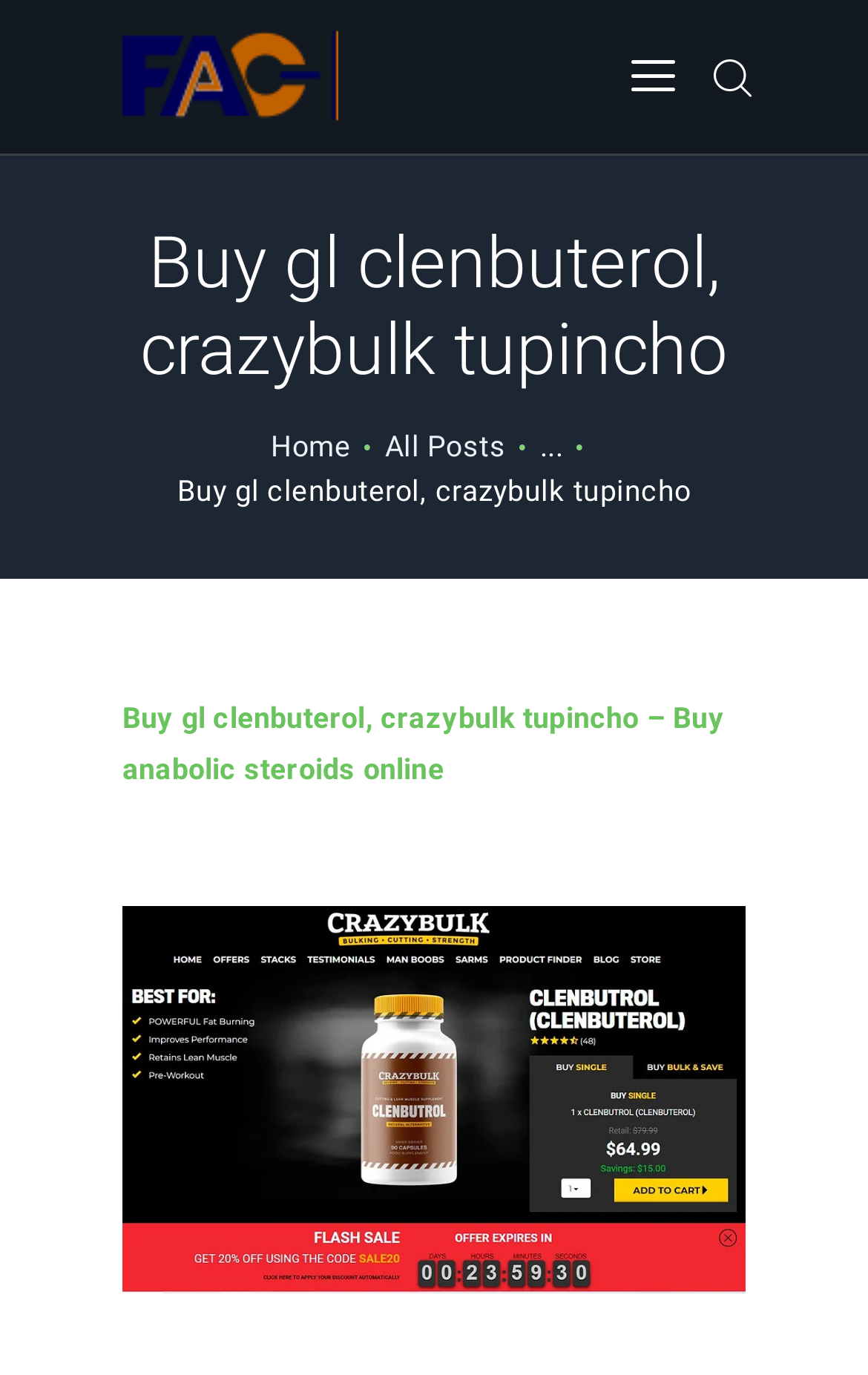Please locate the bounding box coordinates of the element that needs to be clicked to achieve the following instruction: "Click the Home link". The coordinates should be four float numbers between 0 and 1, i.e., [left, top, right, bottom].

[0.312, 0.31, 0.404, 0.341]